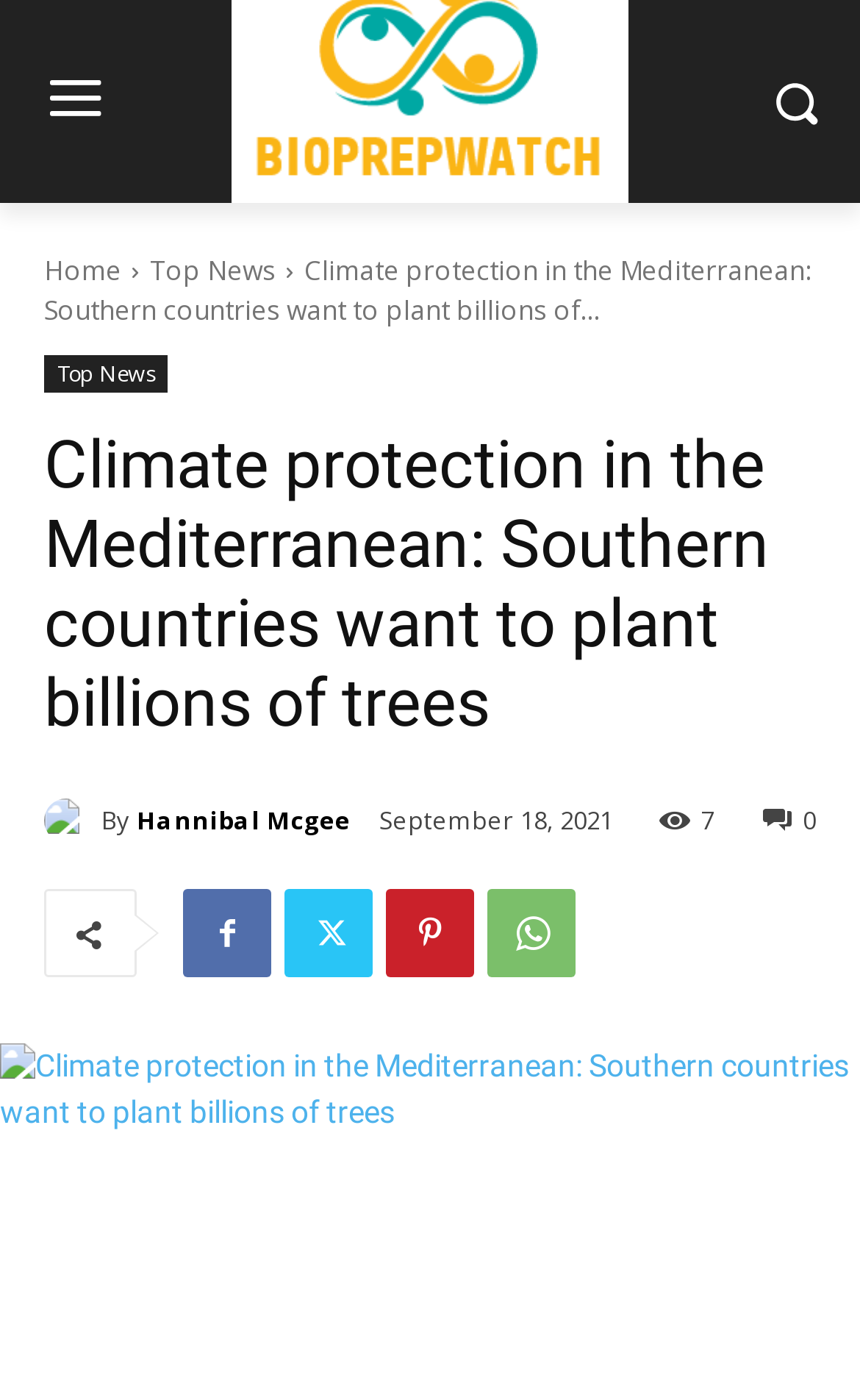Please identify the bounding box coordinates of the clickable area that will allow you to execute the instruction: "Click on the Facebook link".

[0.213, 0.636, 0.315, 0.699]